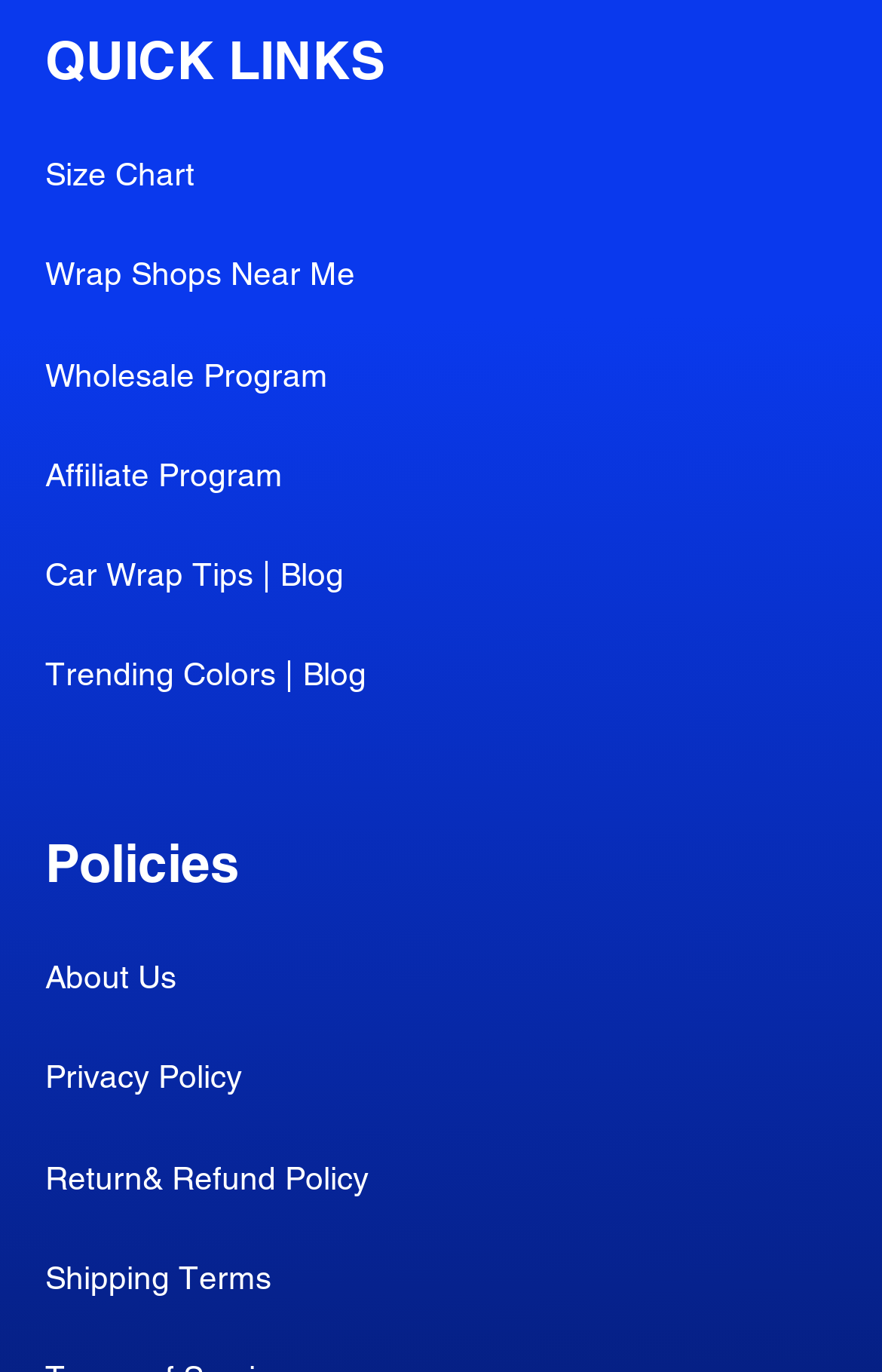What is the first quick link?
Please provide a comprehensive answer based on the visual information in the image.

The first quick link is 'Size Chart' which is located at the top of the webpage, indicated by the heading 'QUICK LINKS' and has a bounding box coordinate of [0.051, 0.091, 0.949, 0.164].